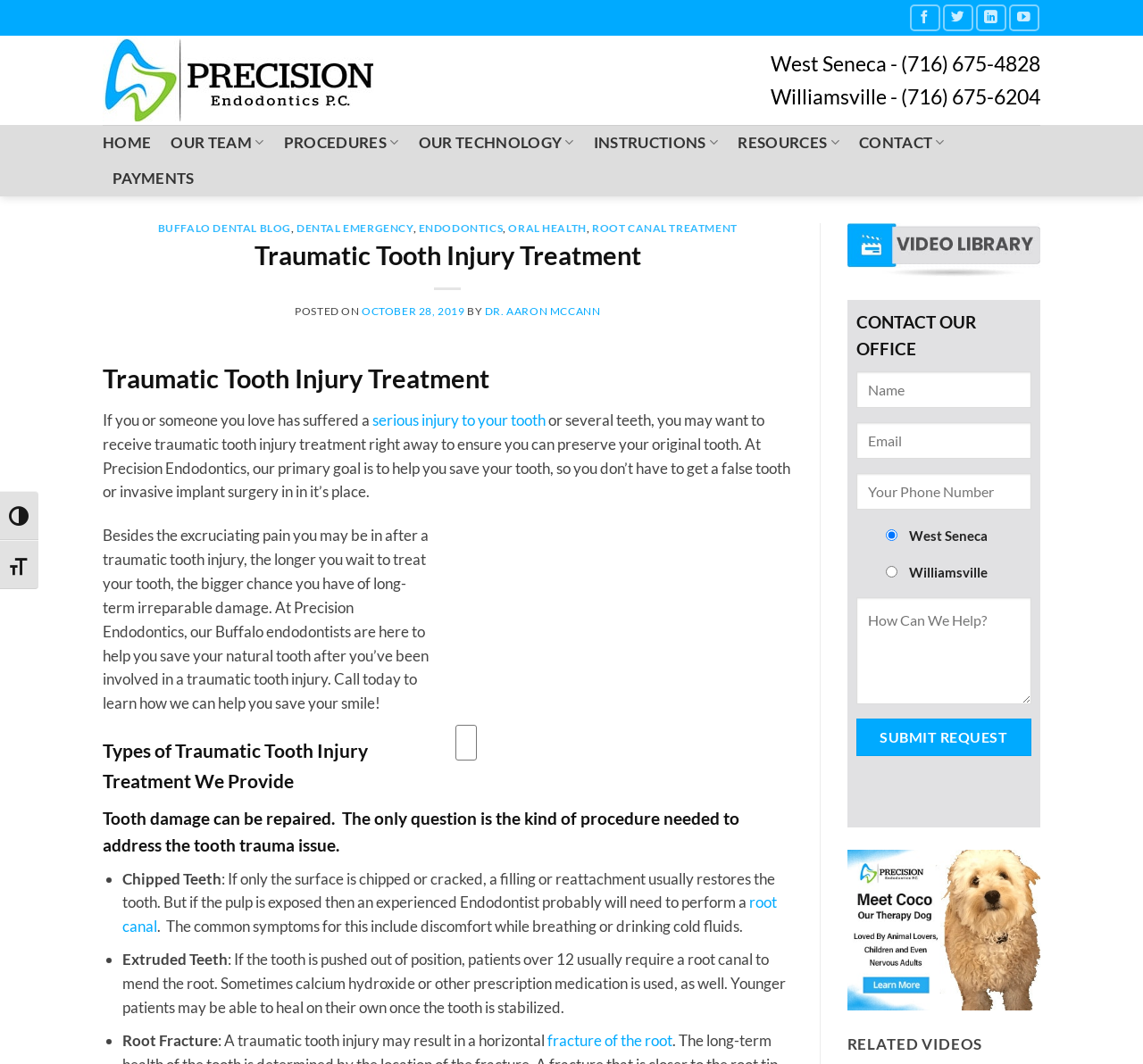Identify the bounding box coordinates of the area that should be clicked in order to complete the given instruction: "Learn about traumatic tooth injury treatment". The bounding box coordinates should be four float numbers between 0 and 1, i.e., [left, top, right, bottom].

[0.09, 0.341, 0.693, 0.372]